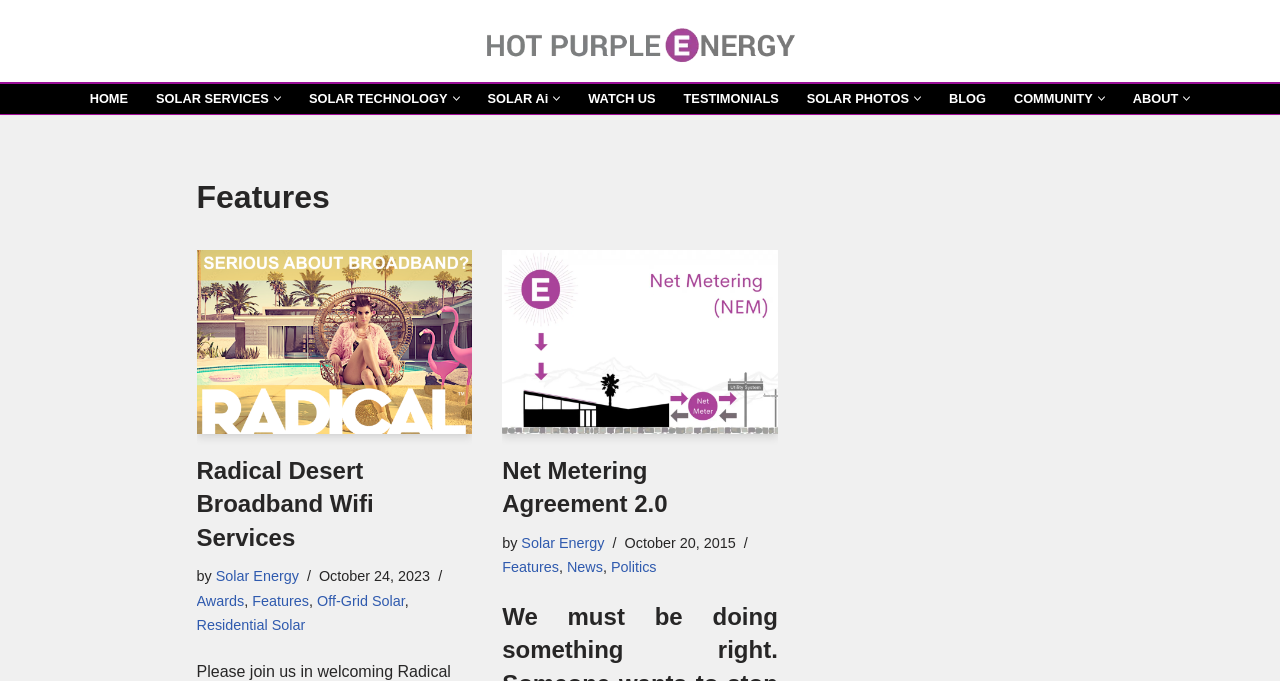Predict the bounding box coordinates for the UI element described as: "Features". The coordinates should be four float numbers between 0 and 1, presented as [left, top, right, bottom].

[0.197, 0.871, 0.241, 0.894]